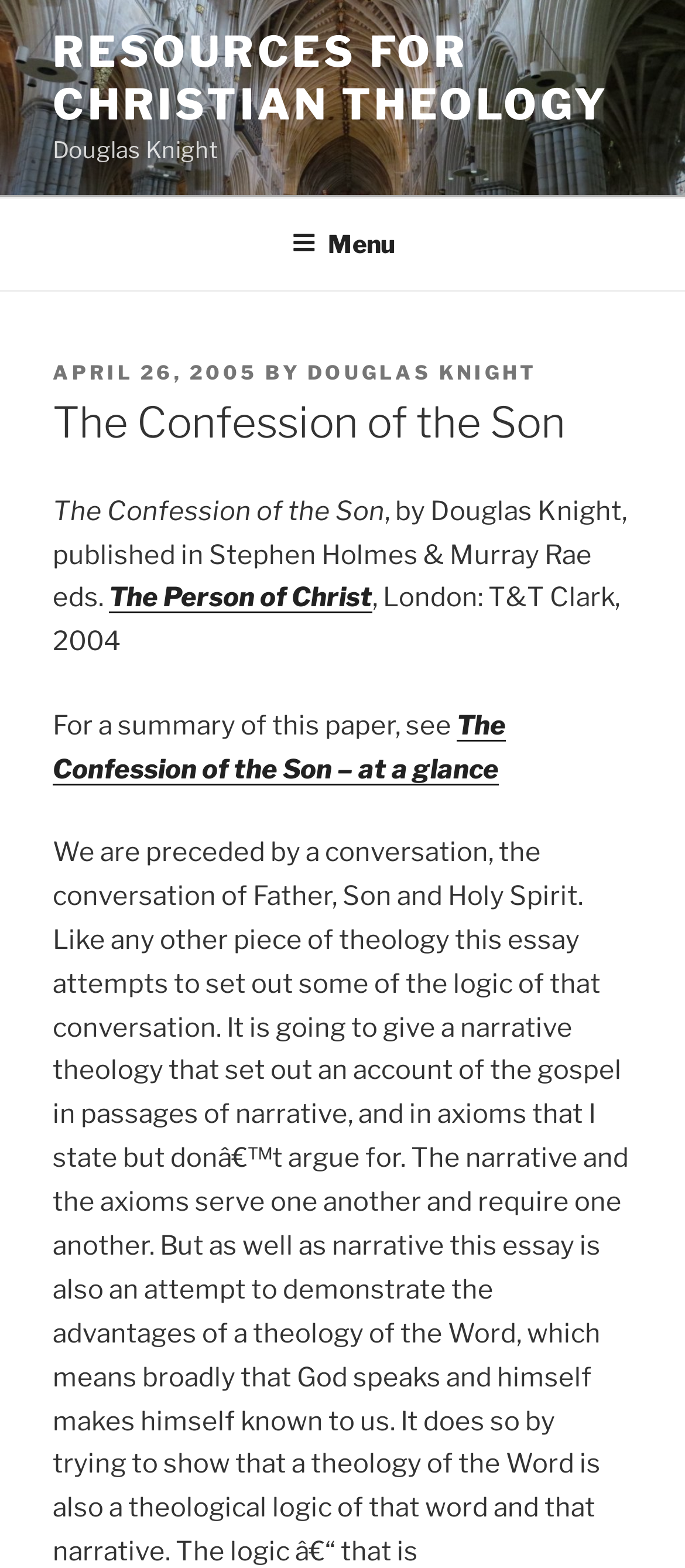Answer the question with a single word or phrase: 
Who is the author of the article?

Douglas Knight